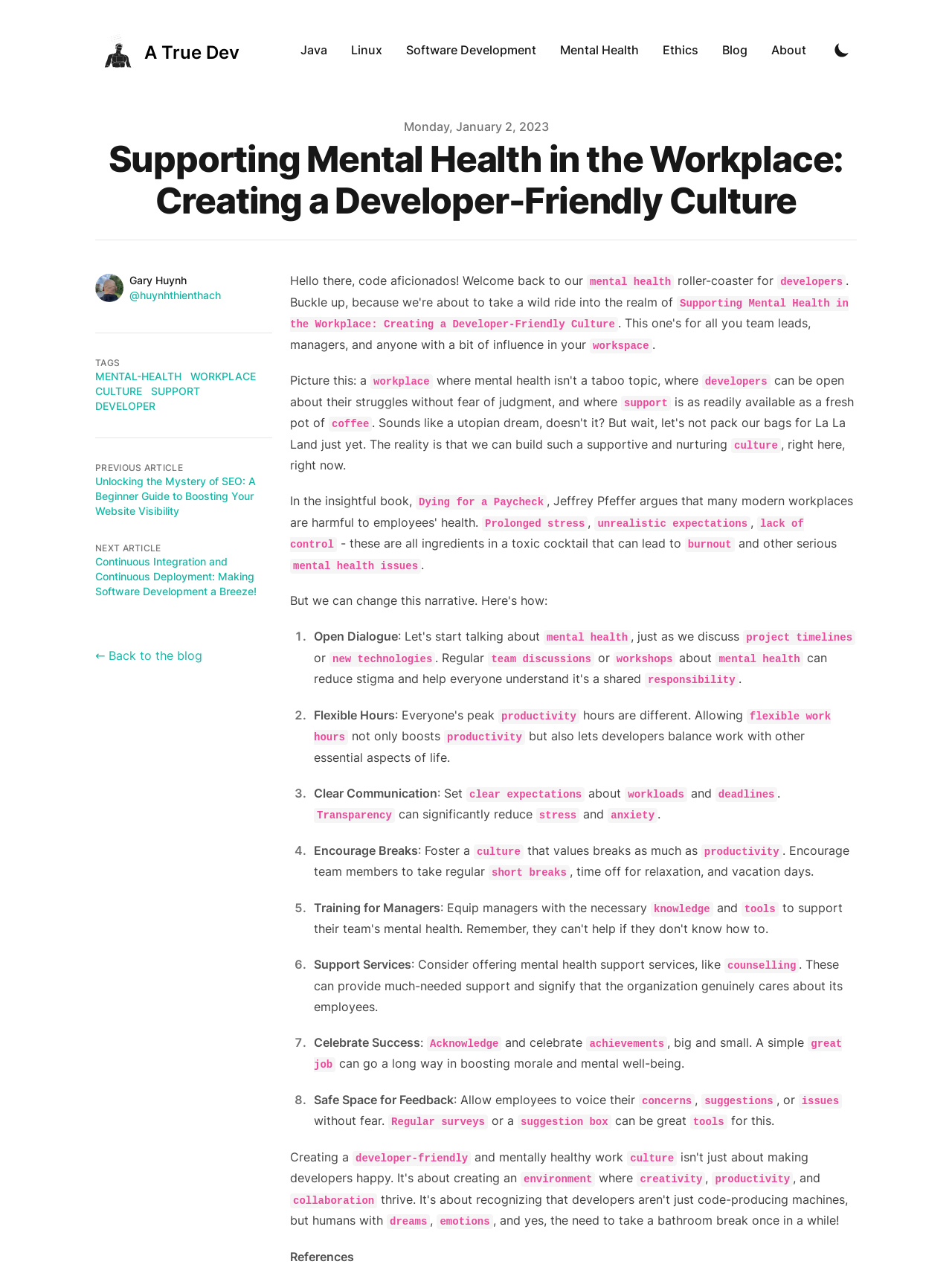Please identify the coordinates of the bounding box that should be clicked to fulfill this instruction: "Learn about the author on Twitter".

[0.136, 0.226, 0.232, 0.236]